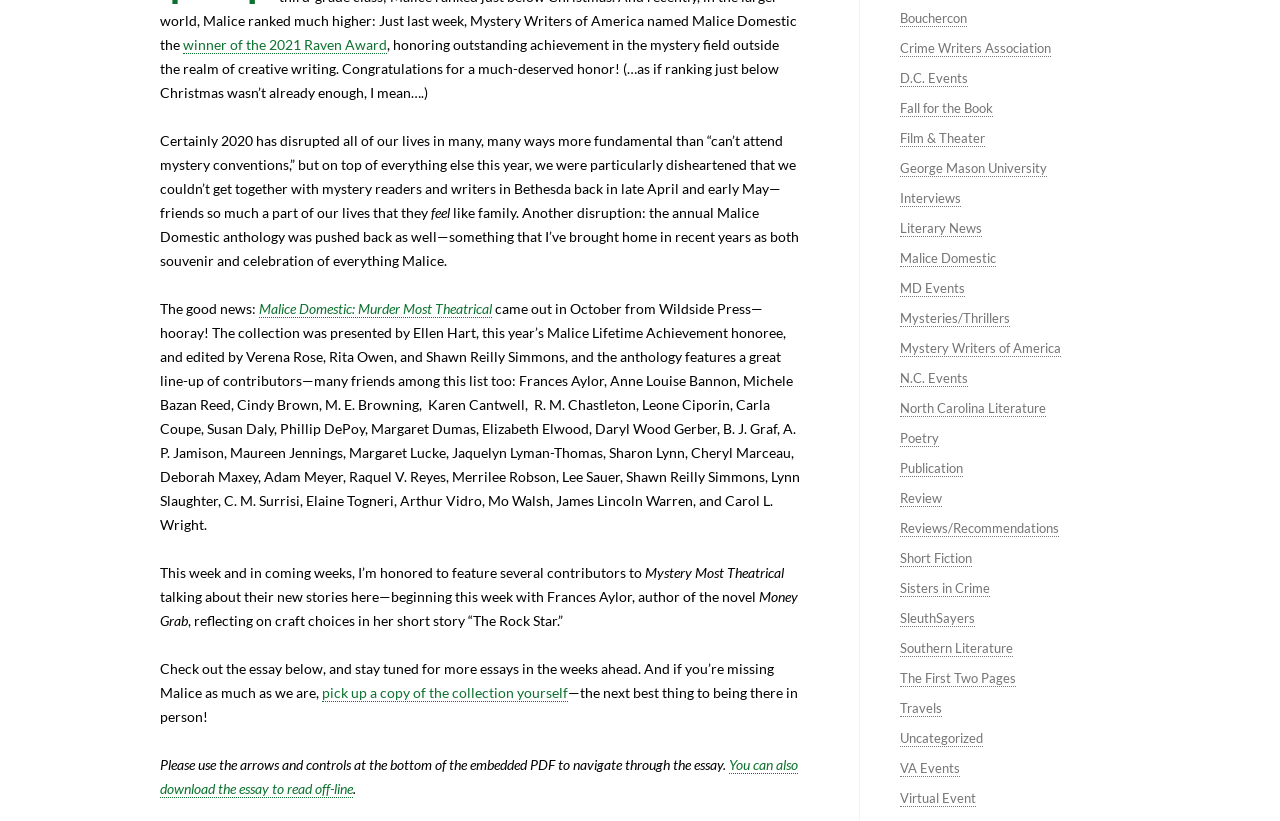Calculate the bounding box coordinates of the UI element given the description: "Mystery Writers of America".

[0.703, 0.414, 0.829, 0.434]